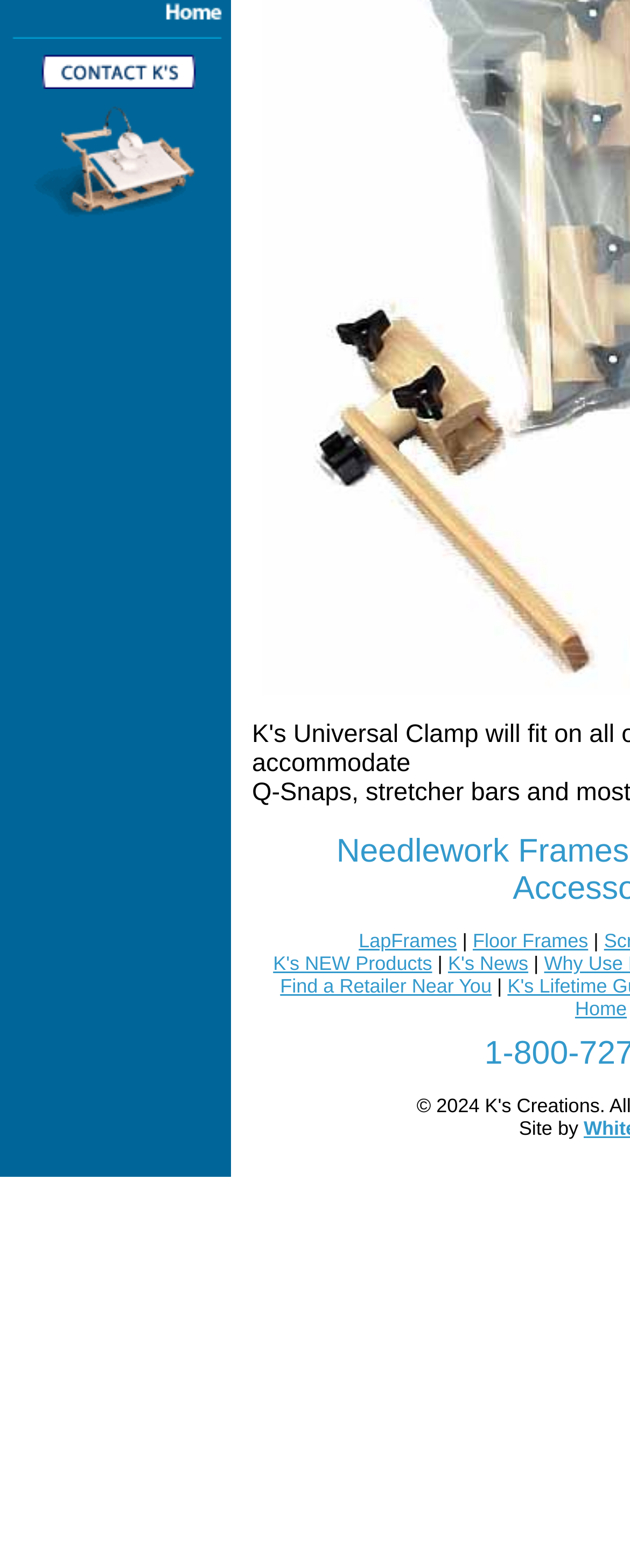From the given element description: "K's NEW Products", find the bounding box for the UI element. Provide the coordinates as four float numbers between 0 and 1, in the order [left, top, right, bottom].

[0.433, 0.607, 0.686, 0.622]